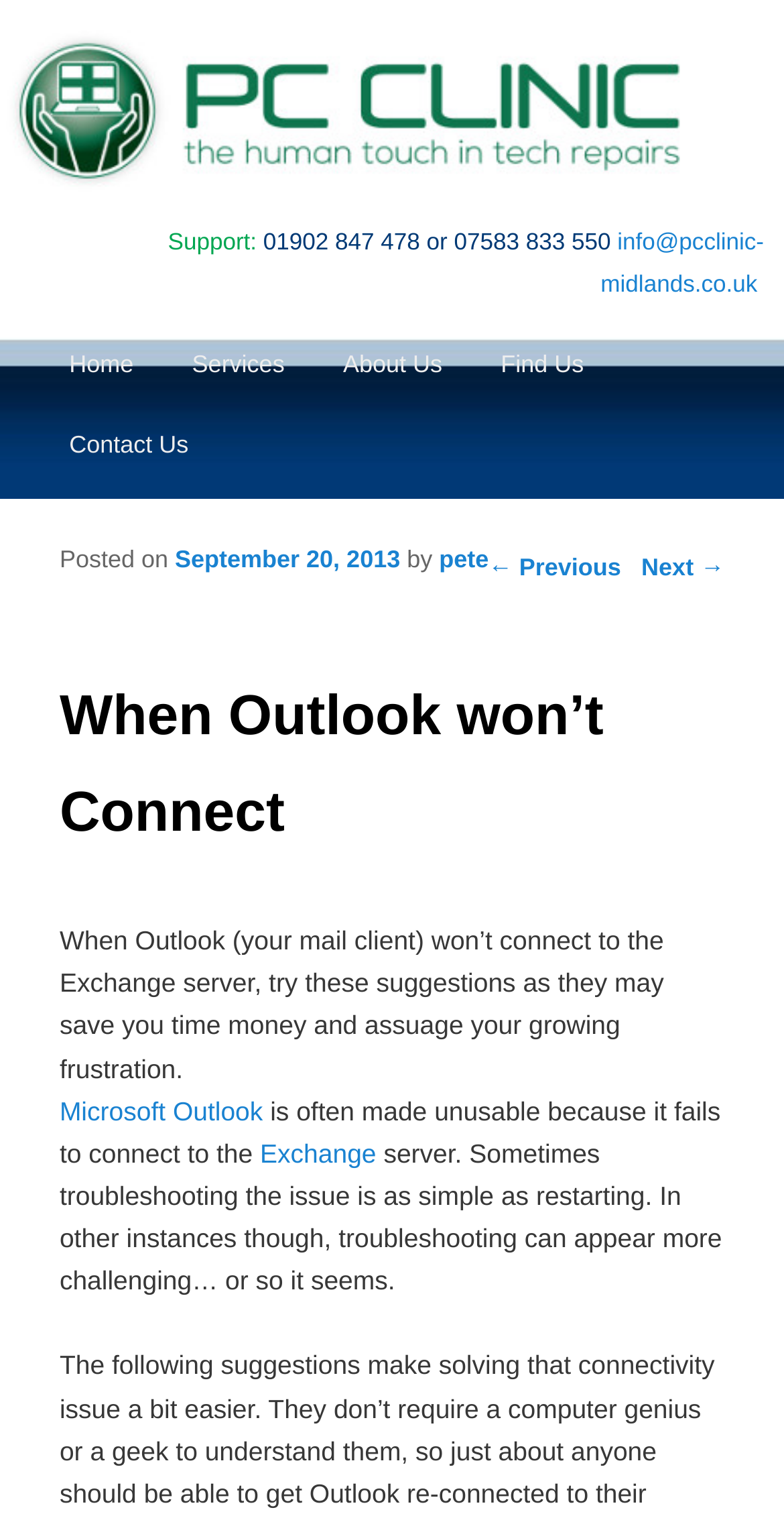Please provide a comprehensive answer to the question based on the screenshot: What is the company name?

The company name is PC Clinic, which can be found in the top-left corner of the webpage as a link and an image.